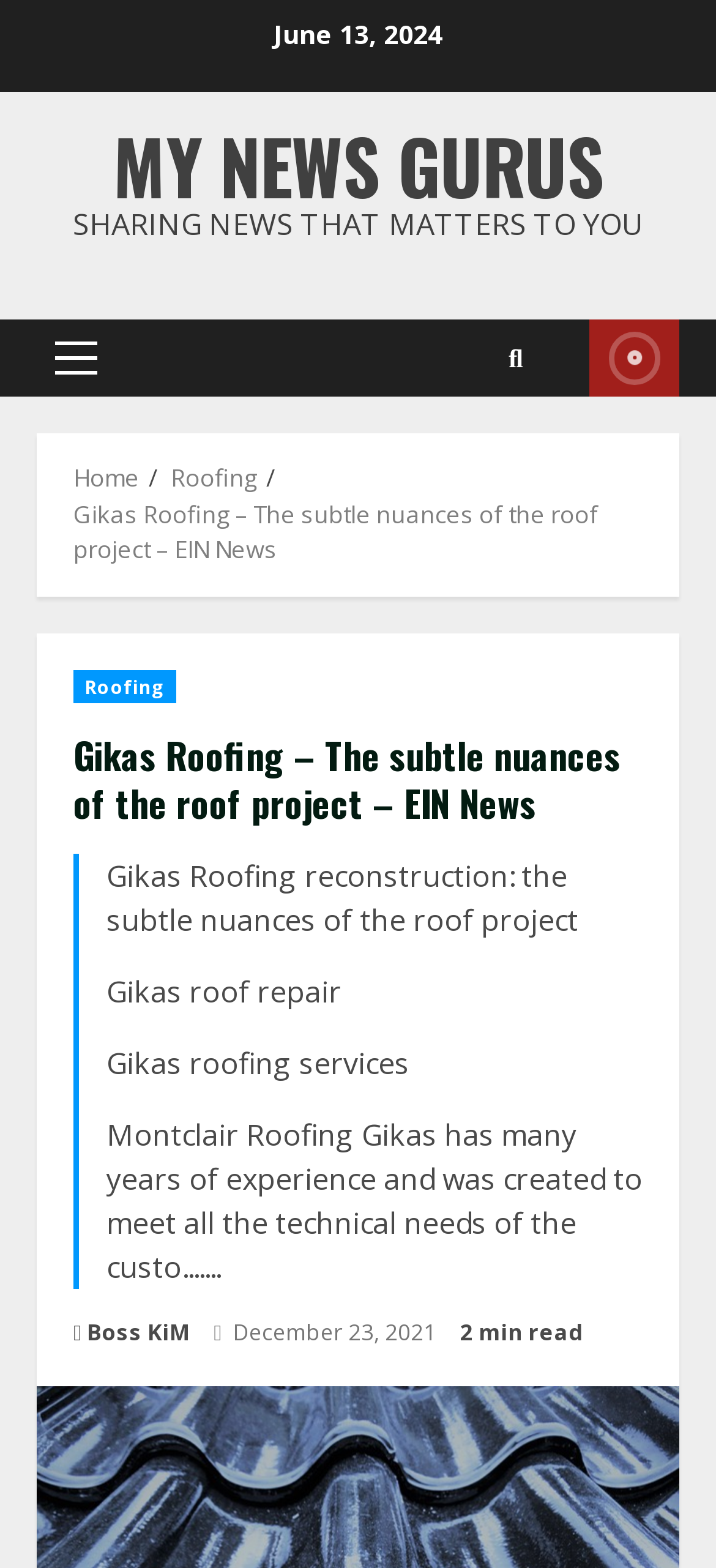Please indicate the bounding box coordinates of the element's region to be clicked to achieve the instruction: "Click on LIVE". Provide the coordinates as four float numbers between 0 and 1, i.e., [left, top, right, bottom].

[0.823, 0.204, 0.949, 0.253]